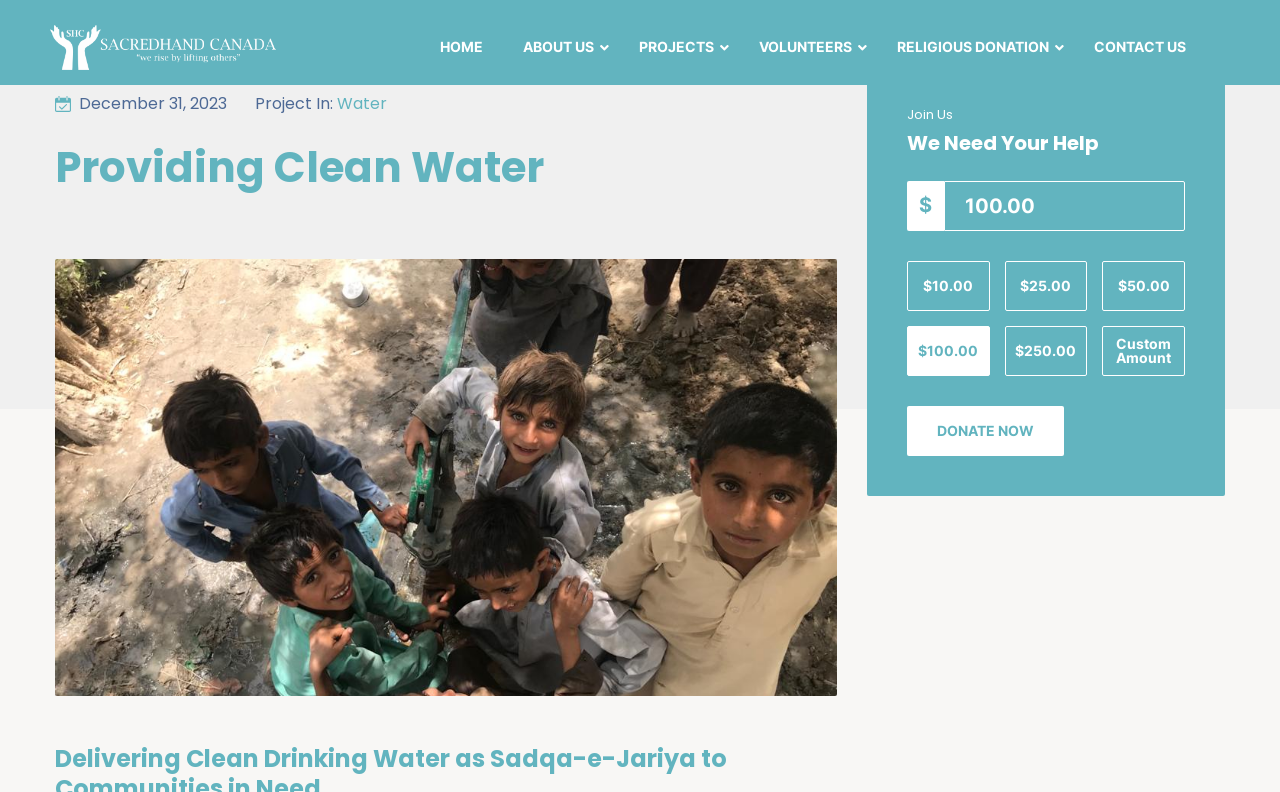Provide the bounding box coordinates for the area that should be clicked to complete the instruction: "View the ABOUT US page".

[0.393, 0.03, 0.484, 0.09]